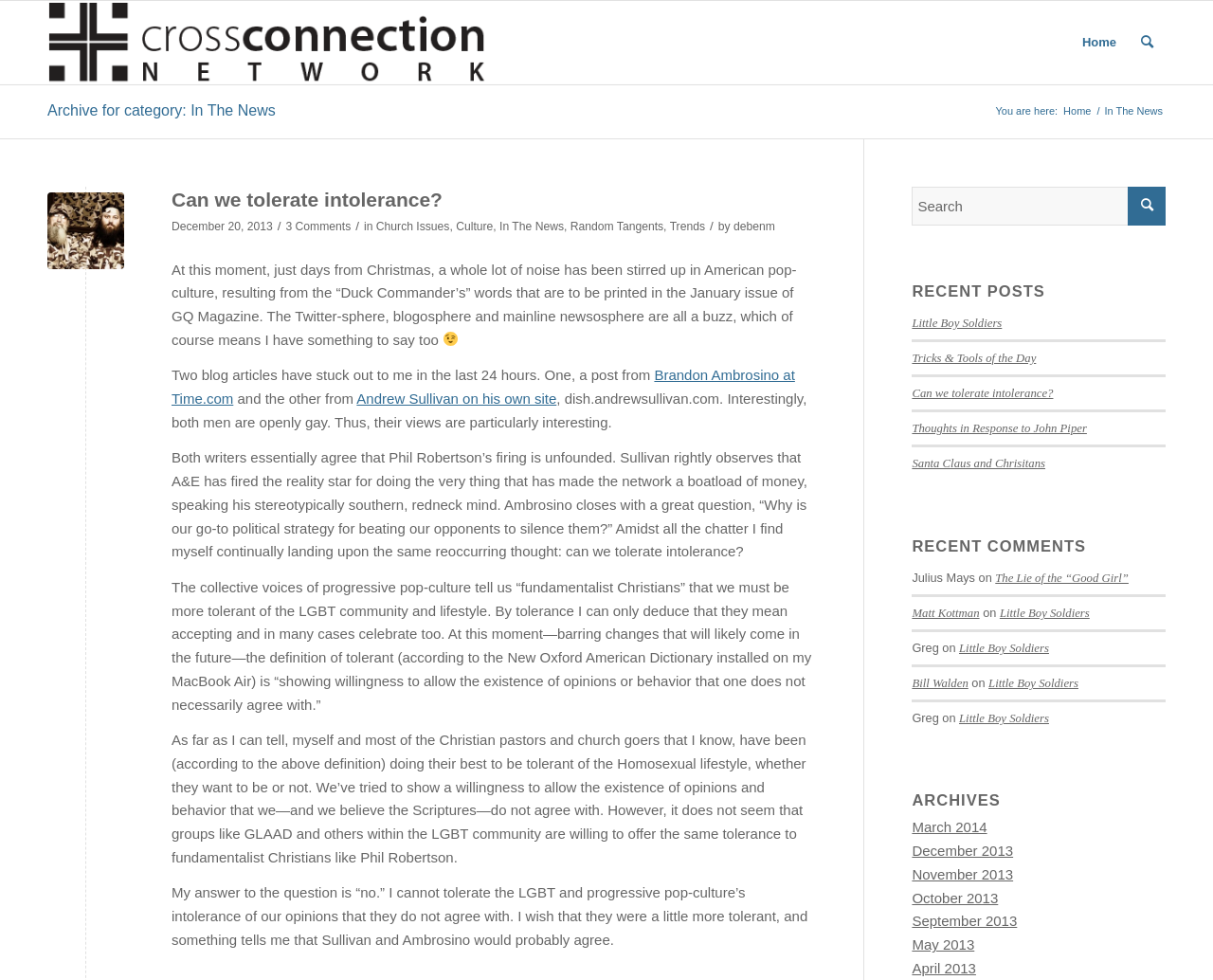Determine the bounding box coordinates for the UI element described. Format the coordinates as (top-left x, top-left y, bottom-right x, bottom-right y) and ensure all values are between 0 and 1. Element description: Search

[0.93, 0.001, 0.961, 0.086]